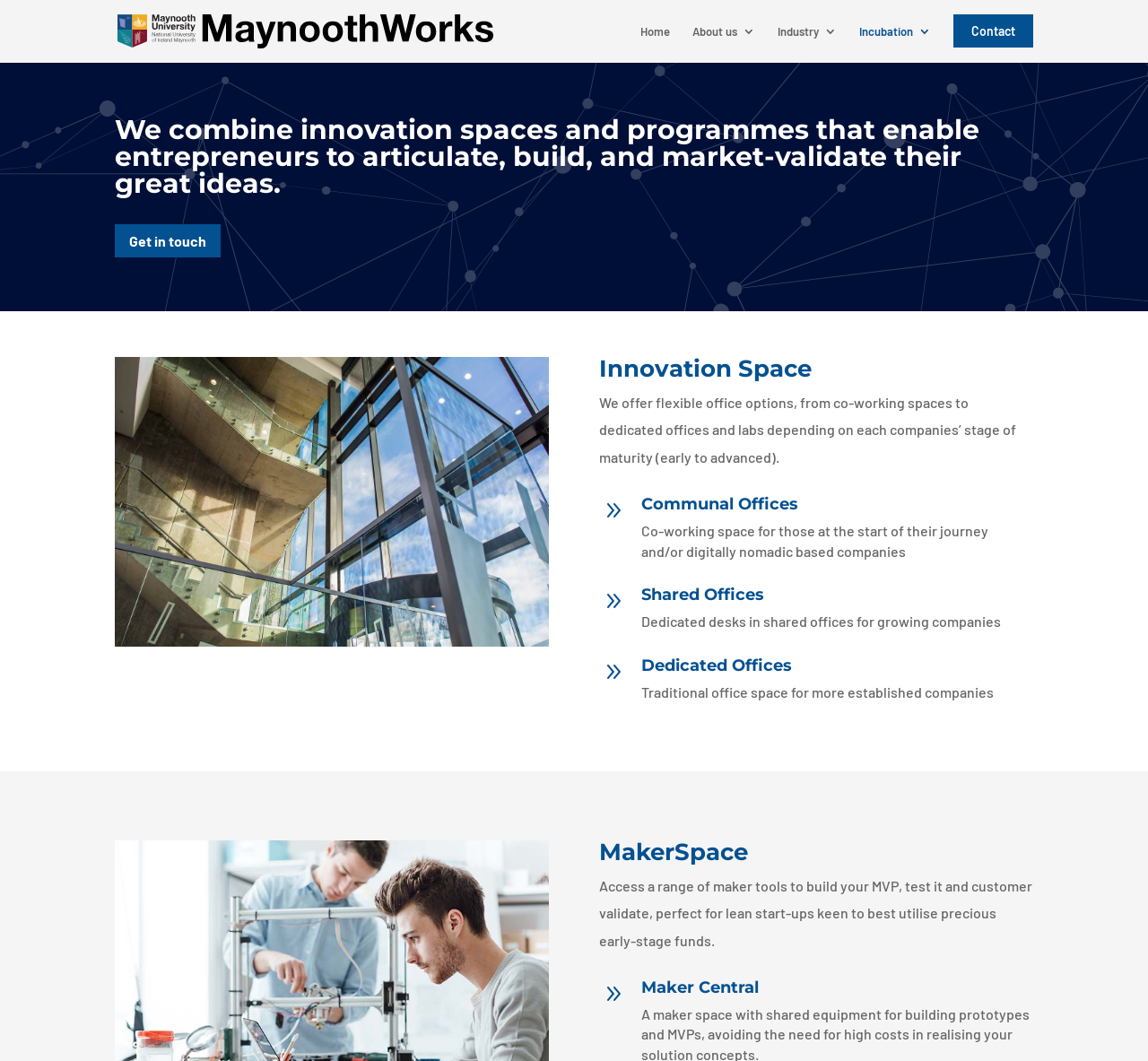Identify the bounding box coordinates of the part that should be clicked to carry out this instruction: "Explore the Innovation Space".

[0.522, 0.336, 0.9, 0.367]